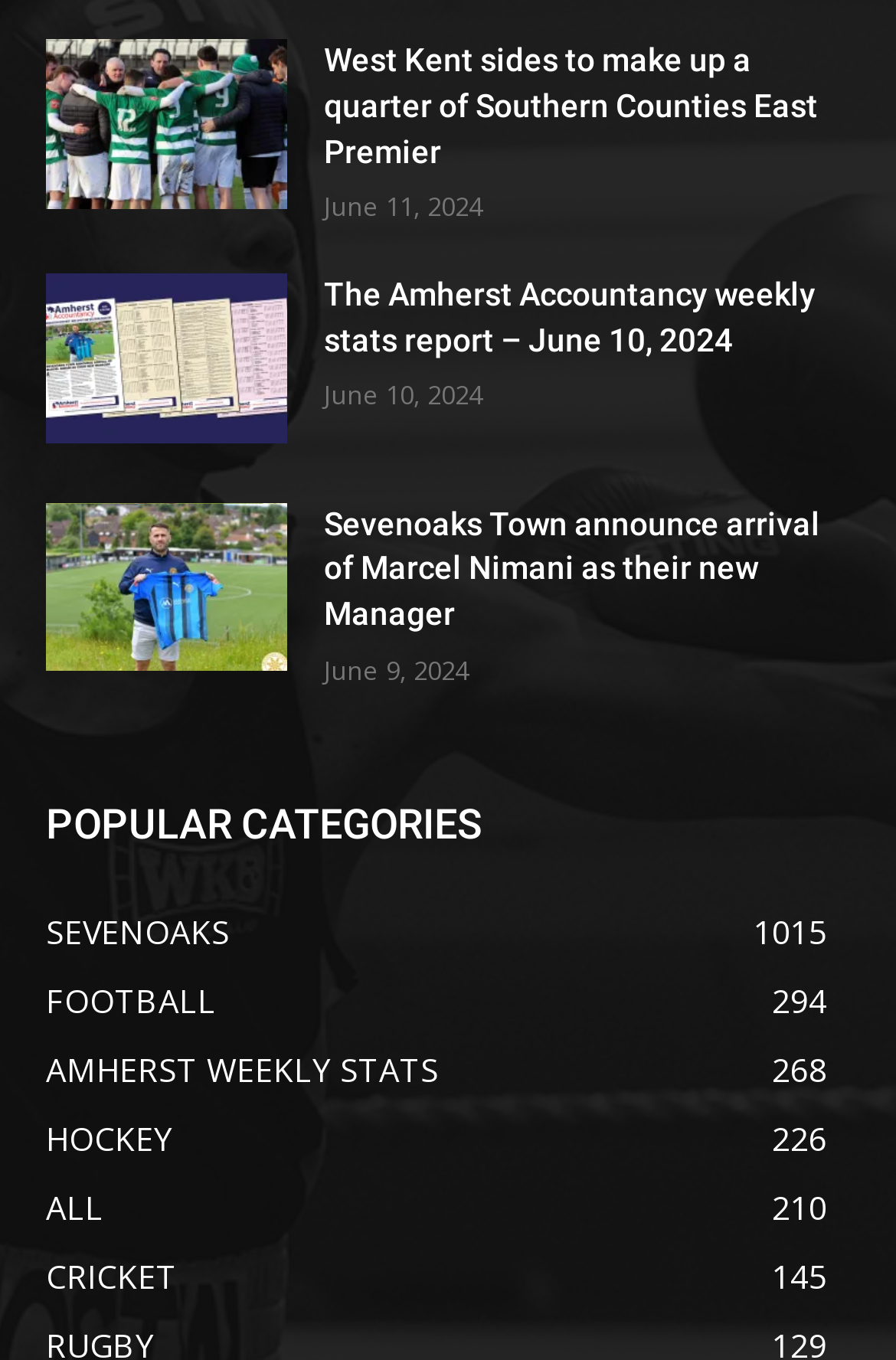Determine the bounding box coordinates for the area that should be clicked to carry out the following instruction: "Read the article about West Kent sides".

[0.051, 0.029, 0.321, 0.154]